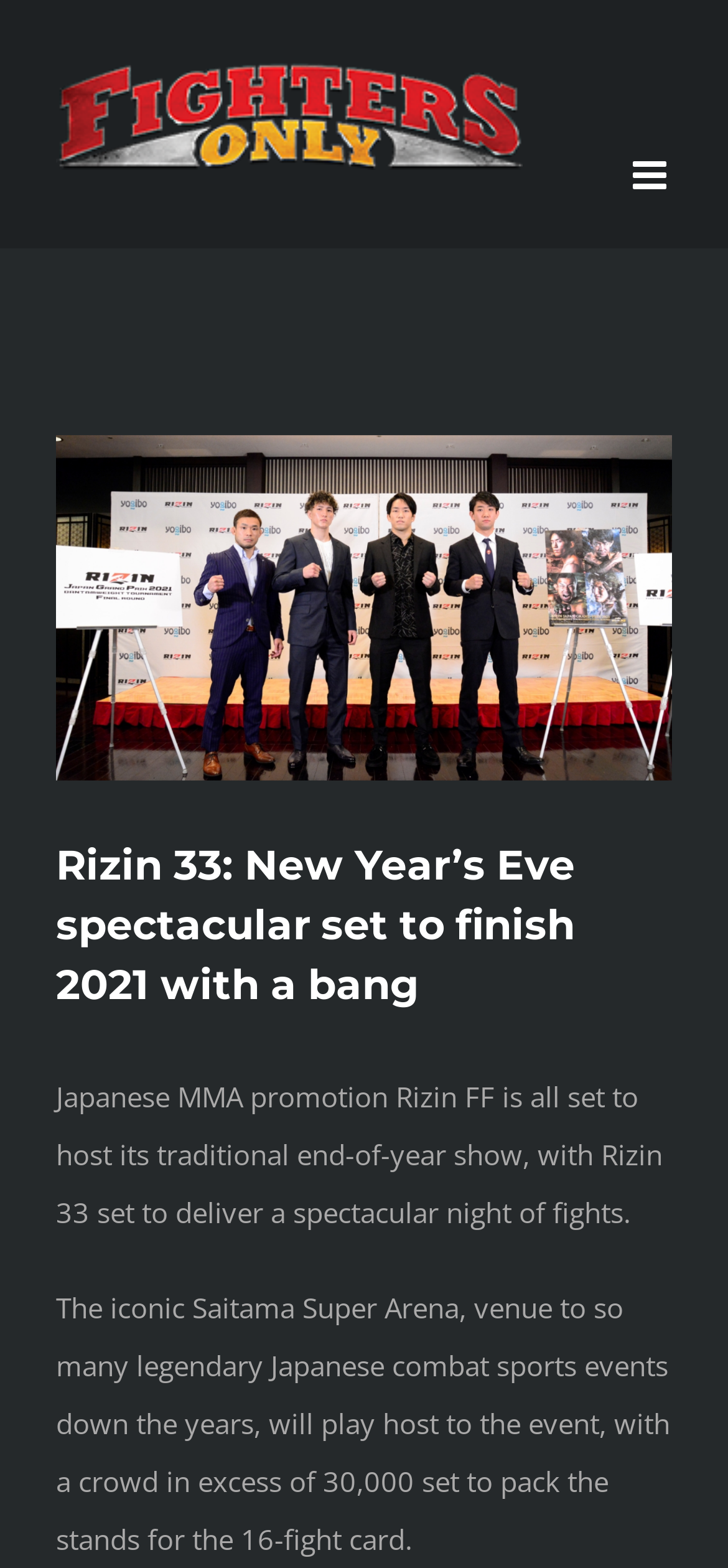Offer a detailed account of what is visible on the webpage.

The webpage is about Rizin 33, a Japanese MMA promotion's end-of-year show. At the top left corner, there is a logo of Fighters Only, which is a link. Next to it, on the top right corner, there is a toggle button to open the mobile menu. 

Below the logo, there is a large link with the text "rizin33" that takes up most of the width of the page. Above this link, there is a small text "View Larger Image". 

The main content of the page starts with a heading that reads "Rizin 33: New Year’s Eve spectacular set to finish 2021 with a bang". Below the heading, there is a paragraph that summarizes the event, stating that Rizin FF is hosting its traditional end-of-year show at the Saitama Super Arena, which will feature a 16-fight card in front of a crowd of over 30,000. 

Another paragraph follows, providing more details about the event. At the bottom right corner of the page, there is a "Go to Top" button.